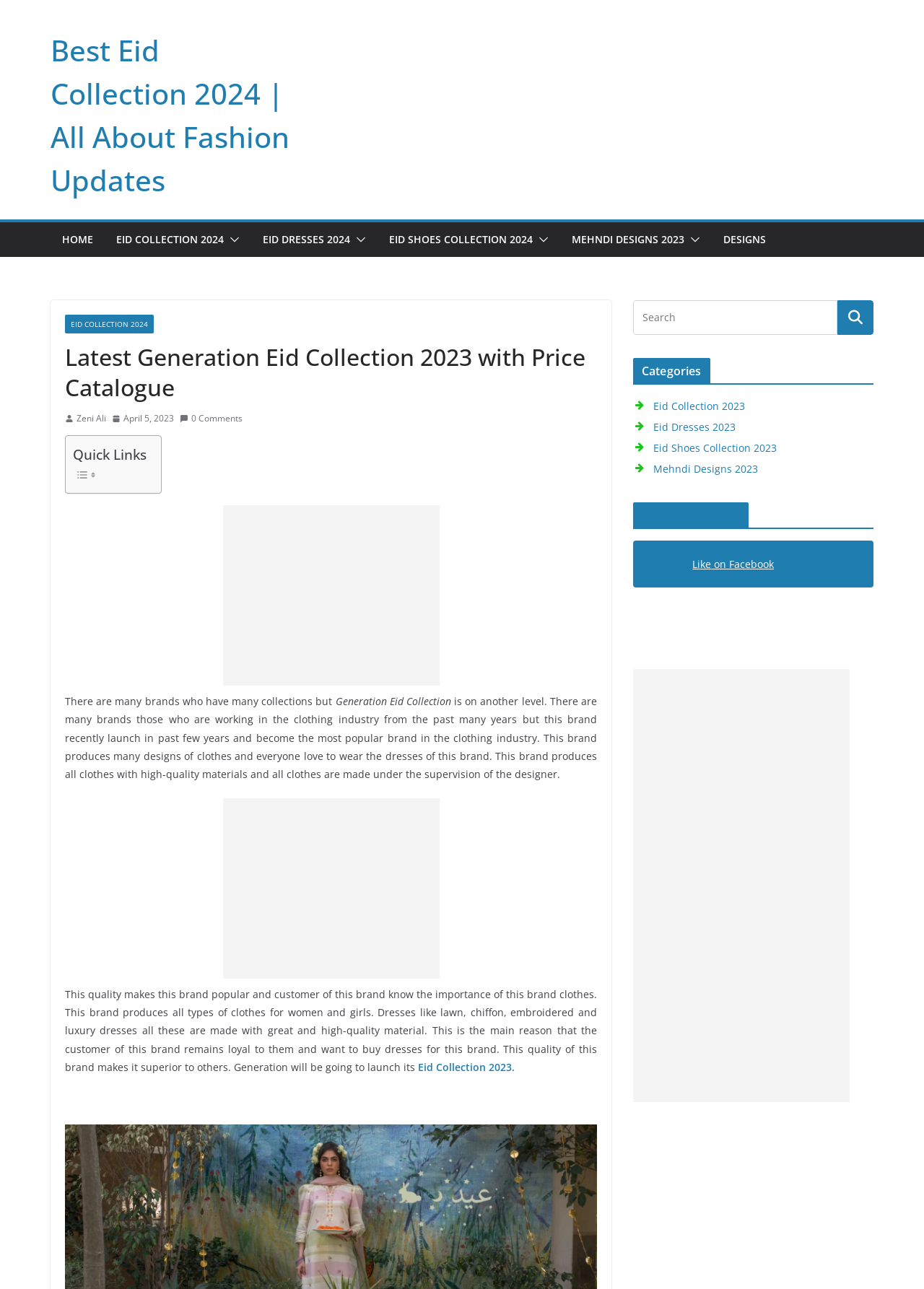Calculate the bounding box coordinates of the UI element given the description: "All Courses".

None